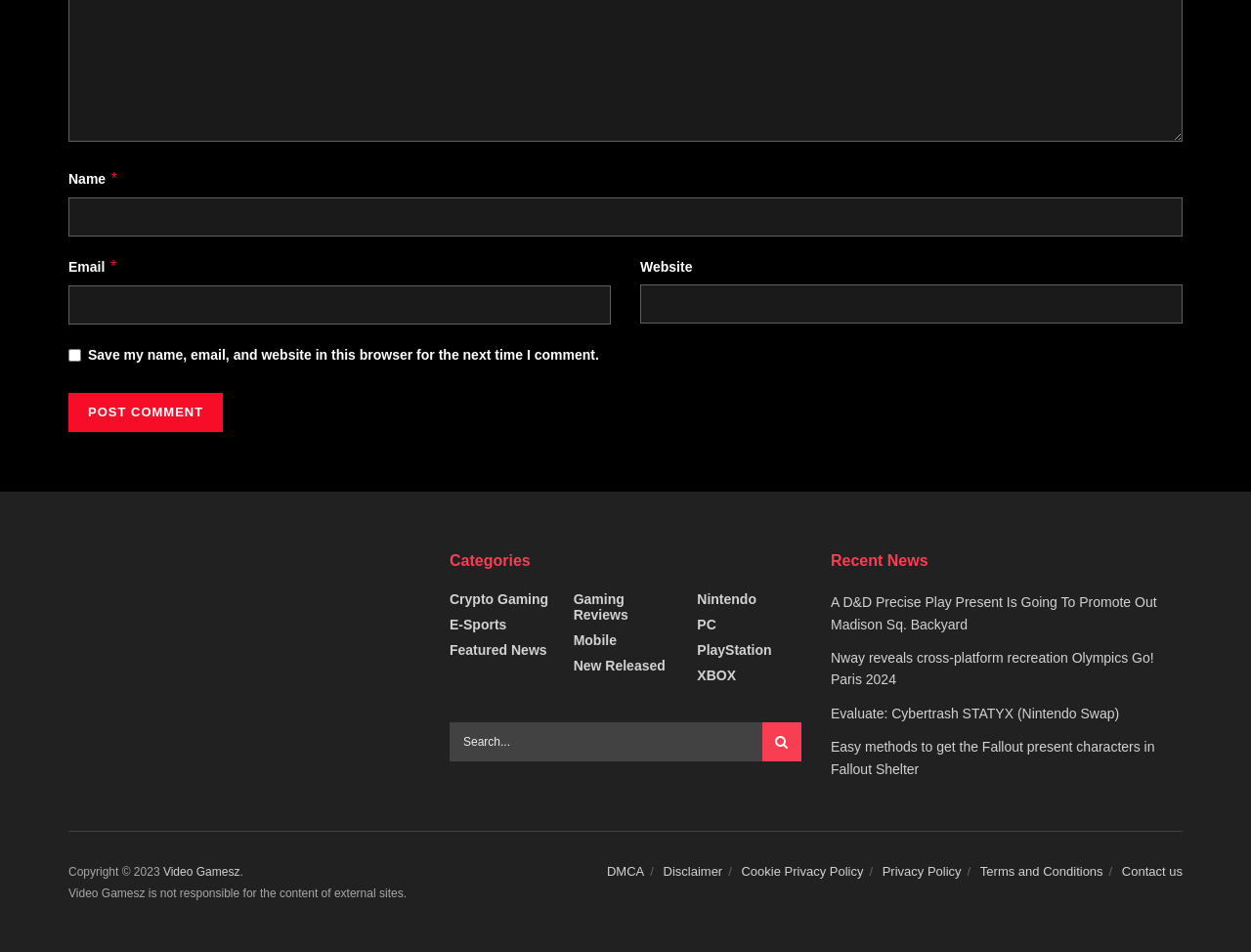Using the format (top-left x, top-left y, bottom-right x, bottom-right y), provide the bounding box coordinates for the described UI element. All values should be floating point numbers between 0 and 1: Cookie Privacy Policy

[0.593, 0.903, 0.69, 0.919]